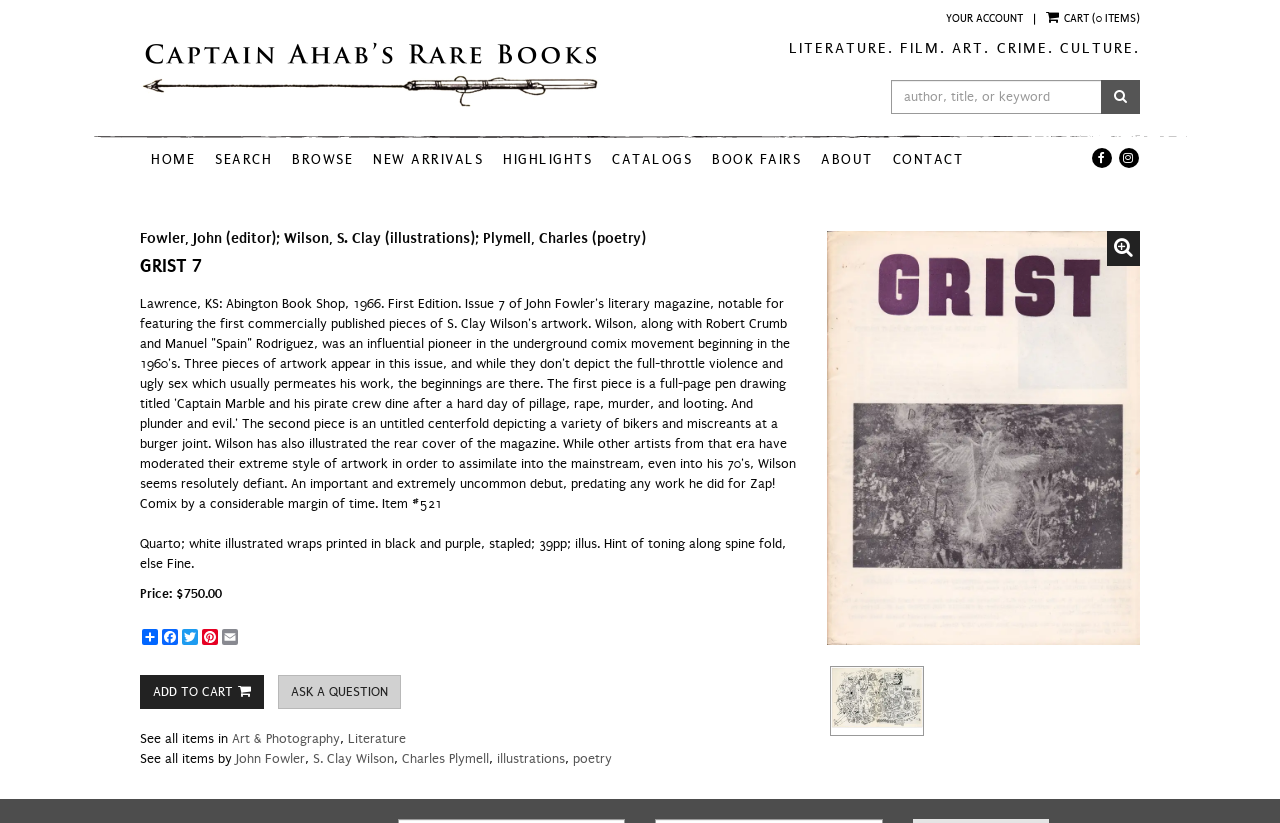Using the webpage screenshot, locate the HTML element that fits the following description and provide its bounding box: "title="Captain Ahab's Rare Books"".

[0.109, 0.049, 0.488, 0.135]